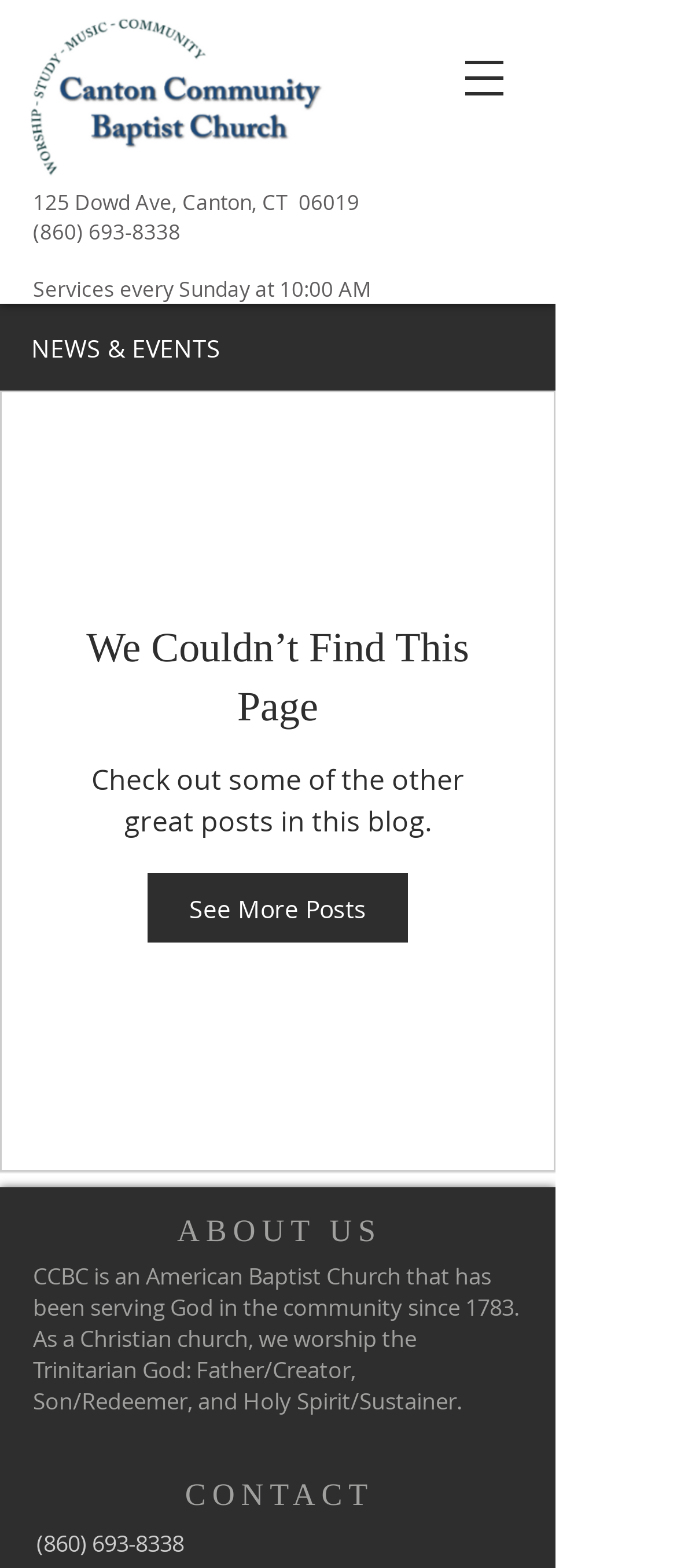Please locate the UI element described by "See More Posts" and provide its bounding box coordinates.

[0.218, 0.557, 0.603, 0.601]